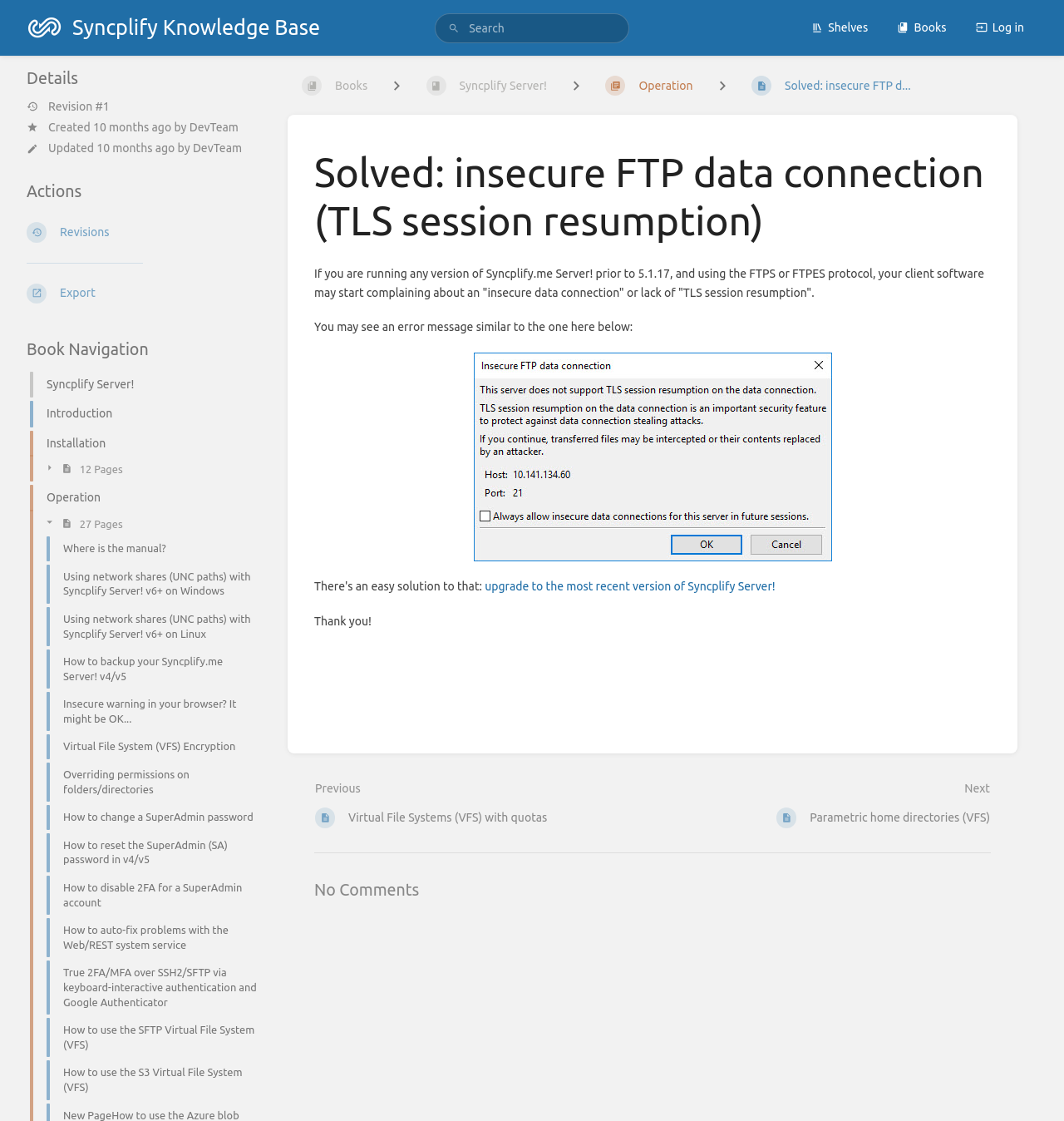What is the purpose of the search bar?
Please analyze the image and answer the question with as much detail as possible.

The search bar is located at the top right corner of the webpage, and it has a button labeled 'Search'. This suggests that the search bar is used to search for specific topics or keywords within the knowledge base.